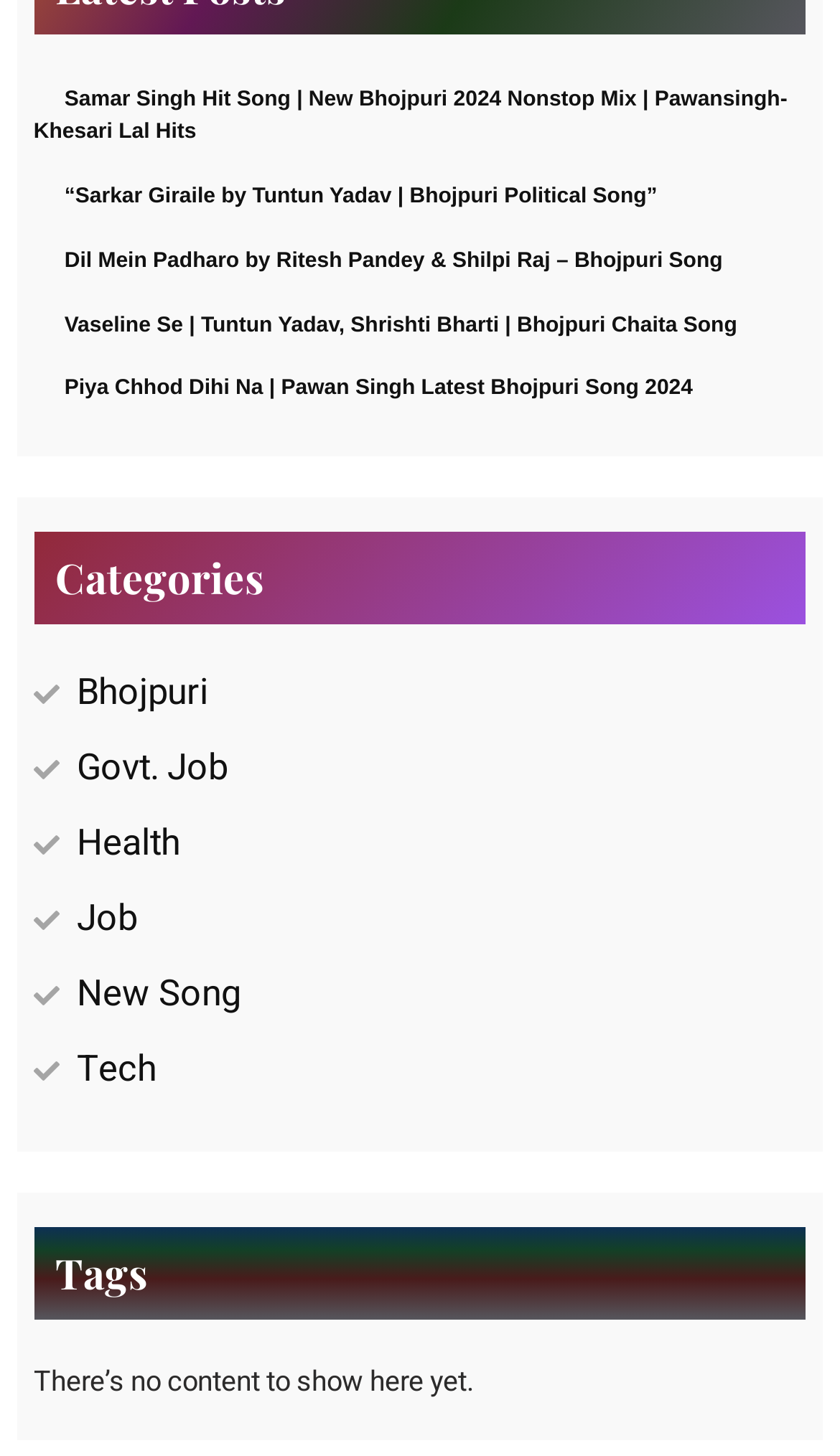How many links are there on the webpage?
Using the image as a reference, give a one-word or short phrase answer.

6